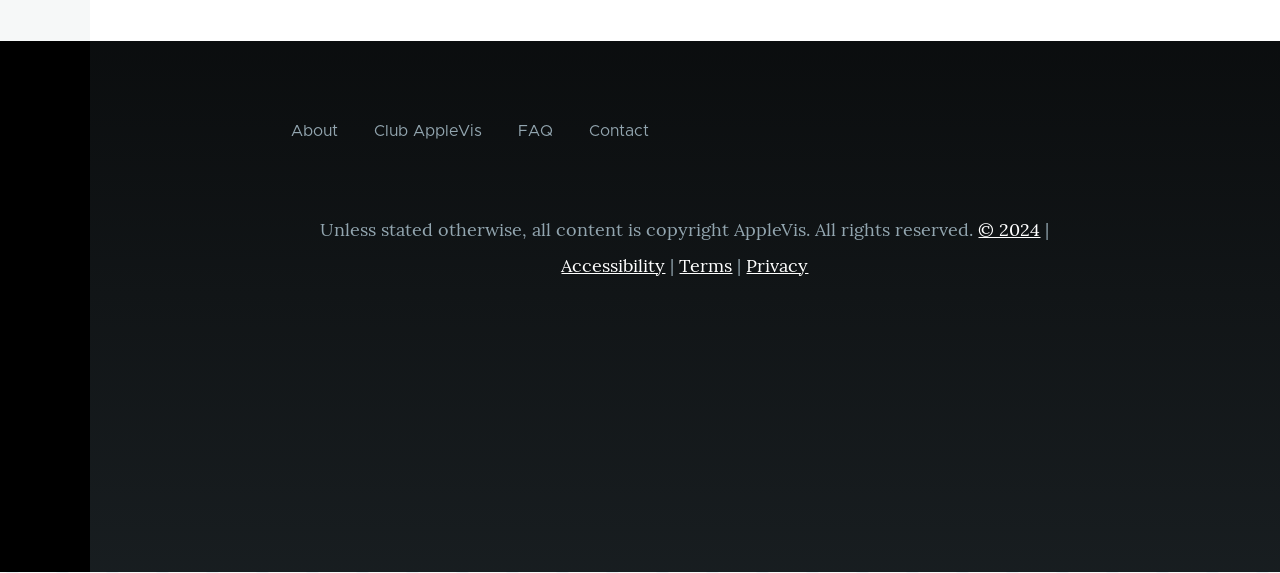Determine the bounding box coordinates of the clickable area required to perform the following instruction: "Contact us". The coordinates should be represented as four float numbers between 0 and 1: [left, top, right, bottom].

[0.46, 0.197, 0.507, 0.26]